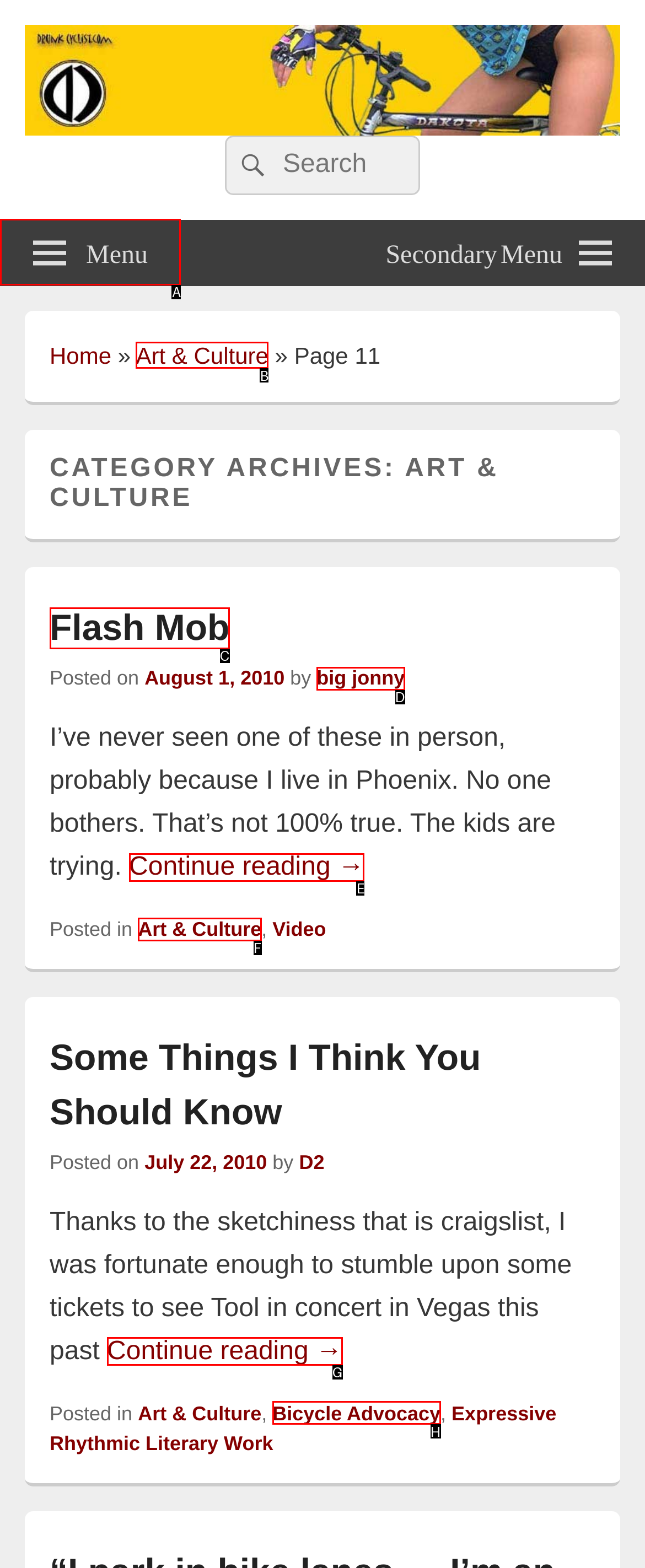From the given options, indicate the letter that corresponds to the action needed to complete this task: Search for posts in Art & Culture category. Respond with only the letter.

B